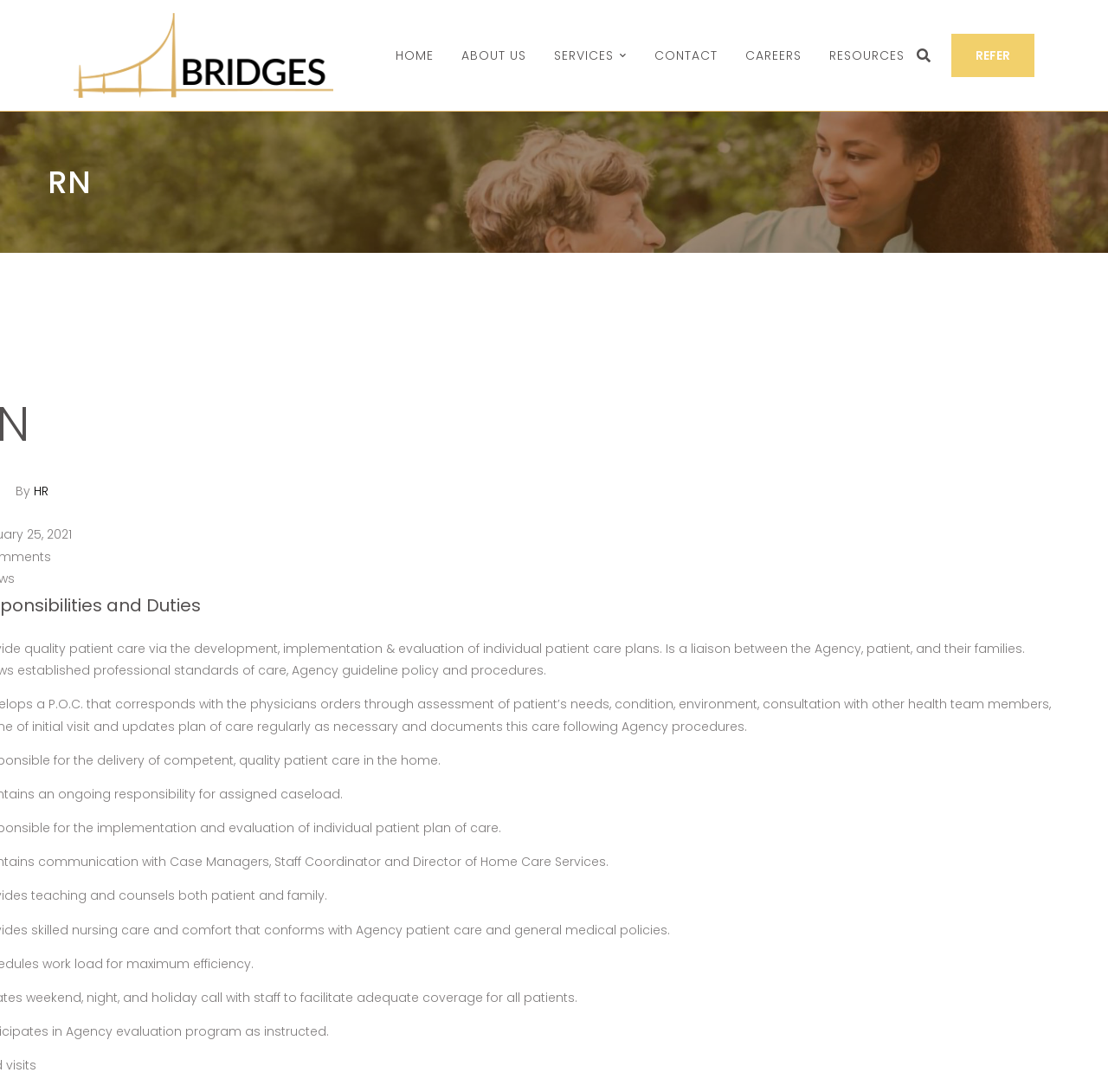Bounding box coordinates are to be given in the format (top-left x, top-left y, bottom-right x, bottom-right y). All values must be floating point numbers between 0 and 1. Provide the bounding box coordinate for the UI element described as: alt="Bridges Home Health"

[0.066, 0.0, 0.301, 0.101]